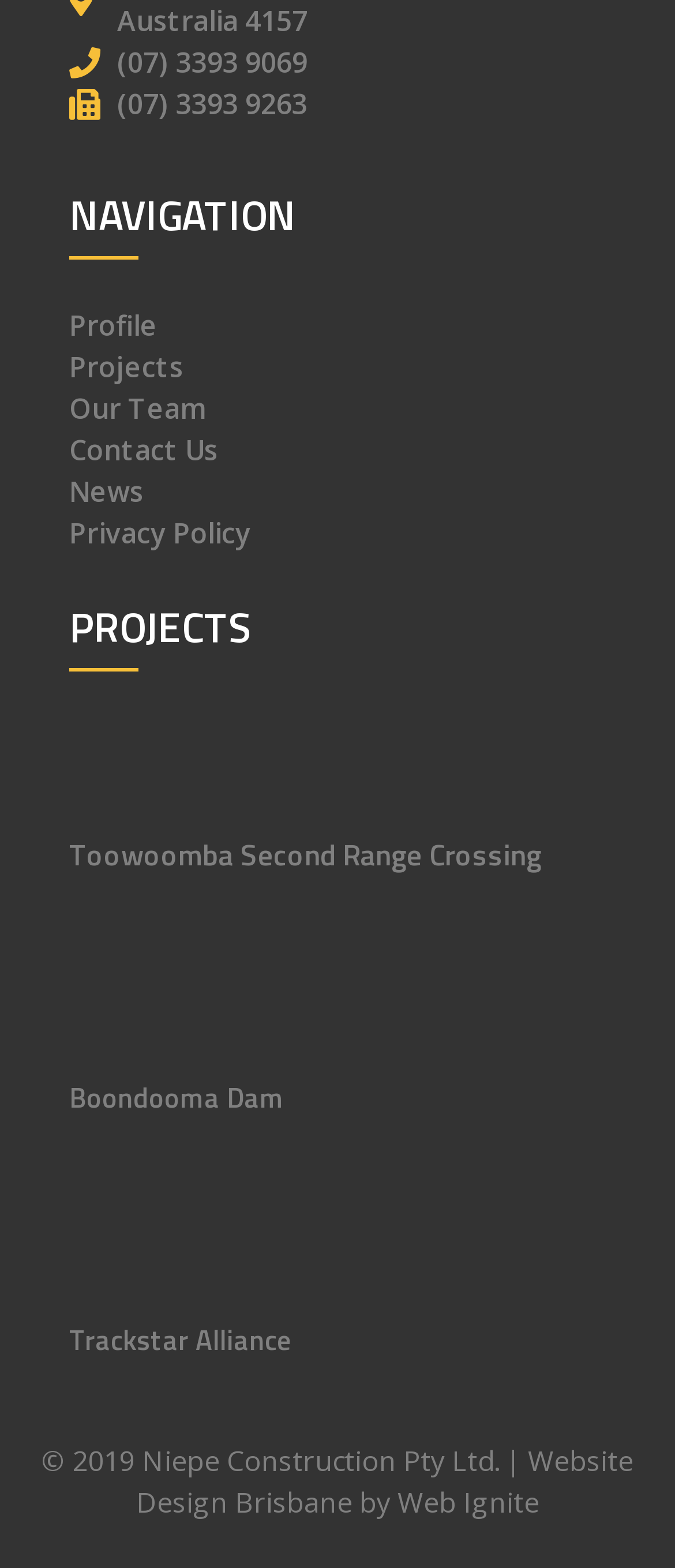What is the second navigation item?
Please utilize the information in the image to give a detailed response to the question.

I looked at the navigation section of the webpage, which is headed by the 'NAVIGATION' heading. The second link element under this heading is 'Projects'.